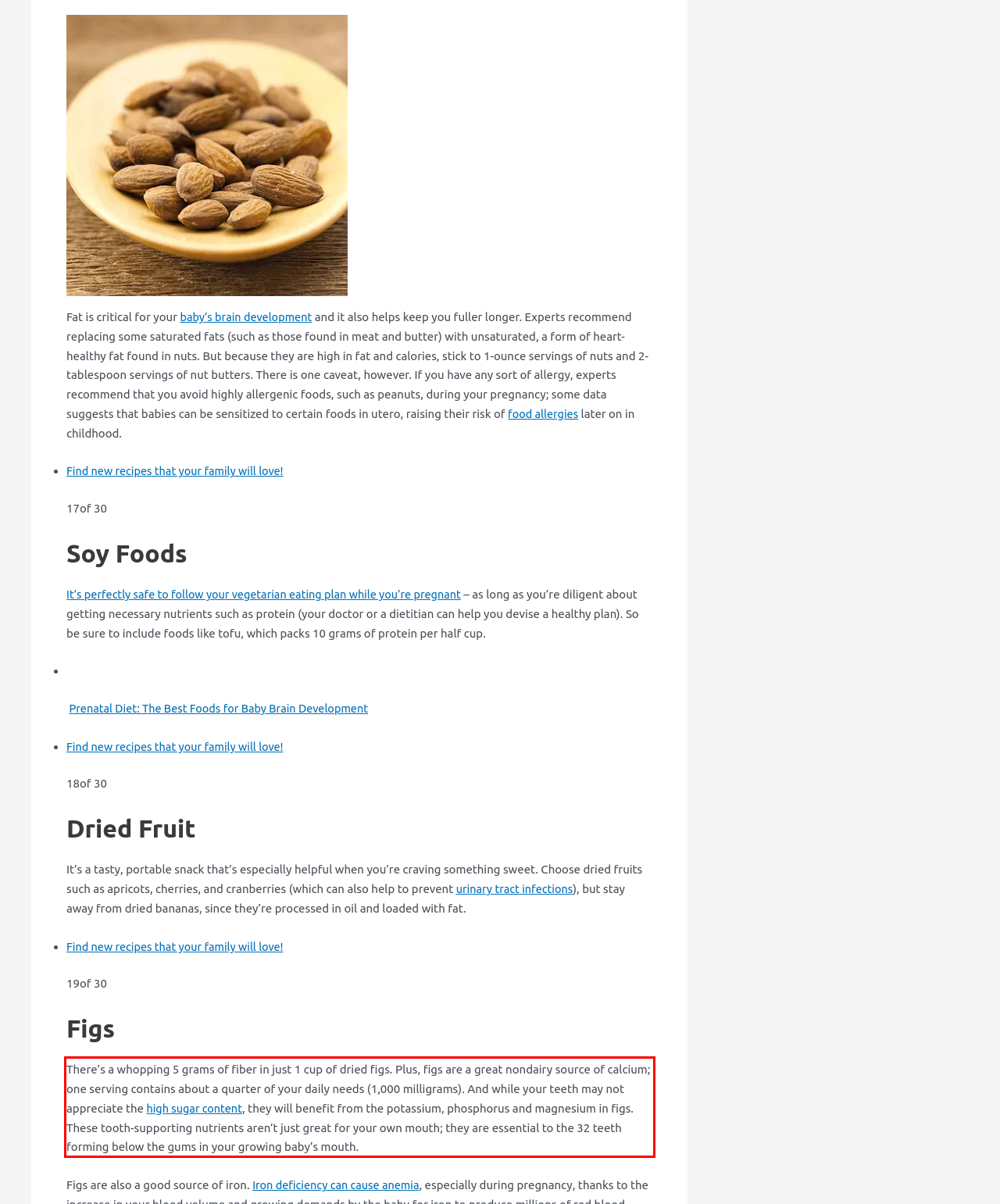You have a screenshot of a webpage, and there is a red bounding box around a UI element. Utilize OCR to extract the text within this red bounding box.

There’s a whopping 5 grams of fiber in just 1 cup of dried figs. Plus, figs are a great nondairy source of calcium; one serving contains about a quarter of your daily needs (1,000 milligrams). And while your teeth may not appreciate the high sugar content, they will benefit from the potassium, phosphorus and magnesium in figs. These tooth-supporting nutrients aren’t just great for your own mouth; they are essential to the 32 teeth forming below the gums in your growing baby’s mouth.